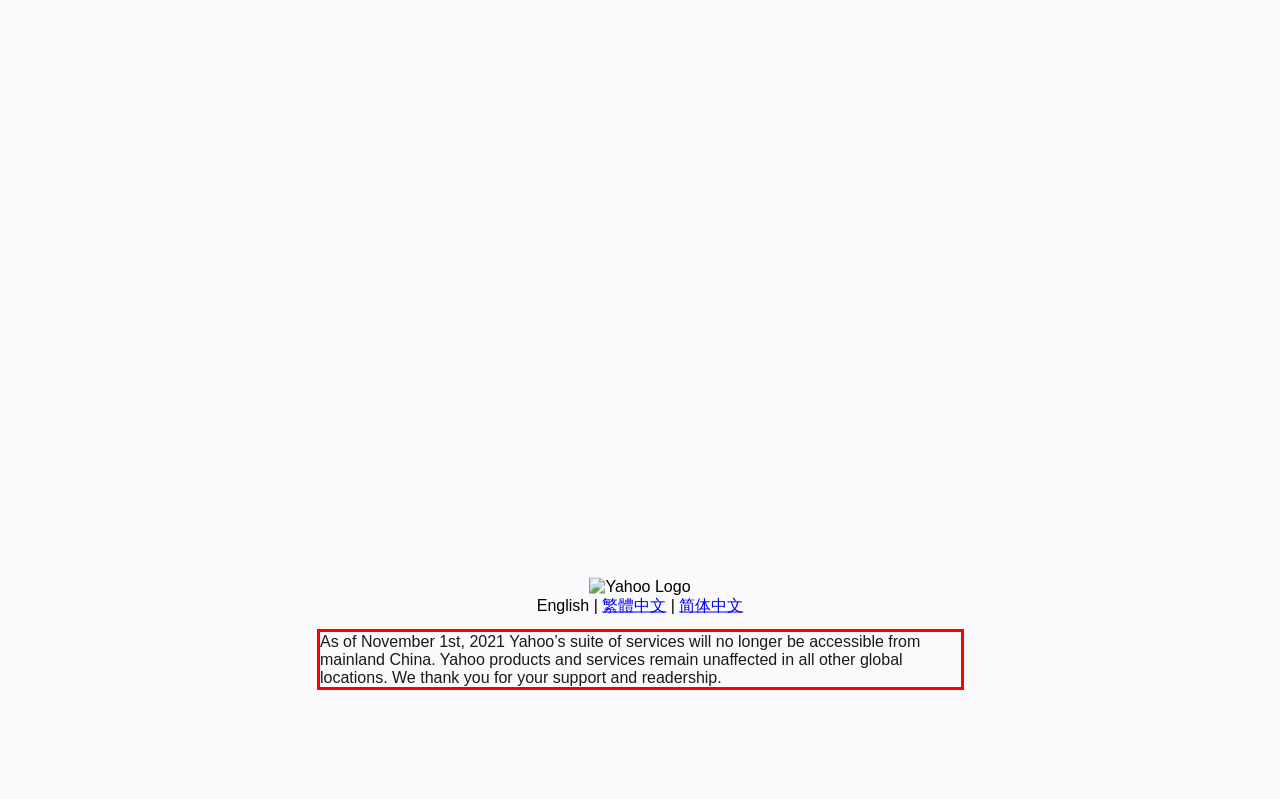You are provided with a webpage screenshot that includes a red rectangle bounding box. Extract the text content from within the bounding box using OCR.

As of November 1st, 2021 Yahoo’s suite of services will no longer be accessible from mainland China. Yahoo products and services remain unaffected in all other global locations. We thank you for your support and readership.